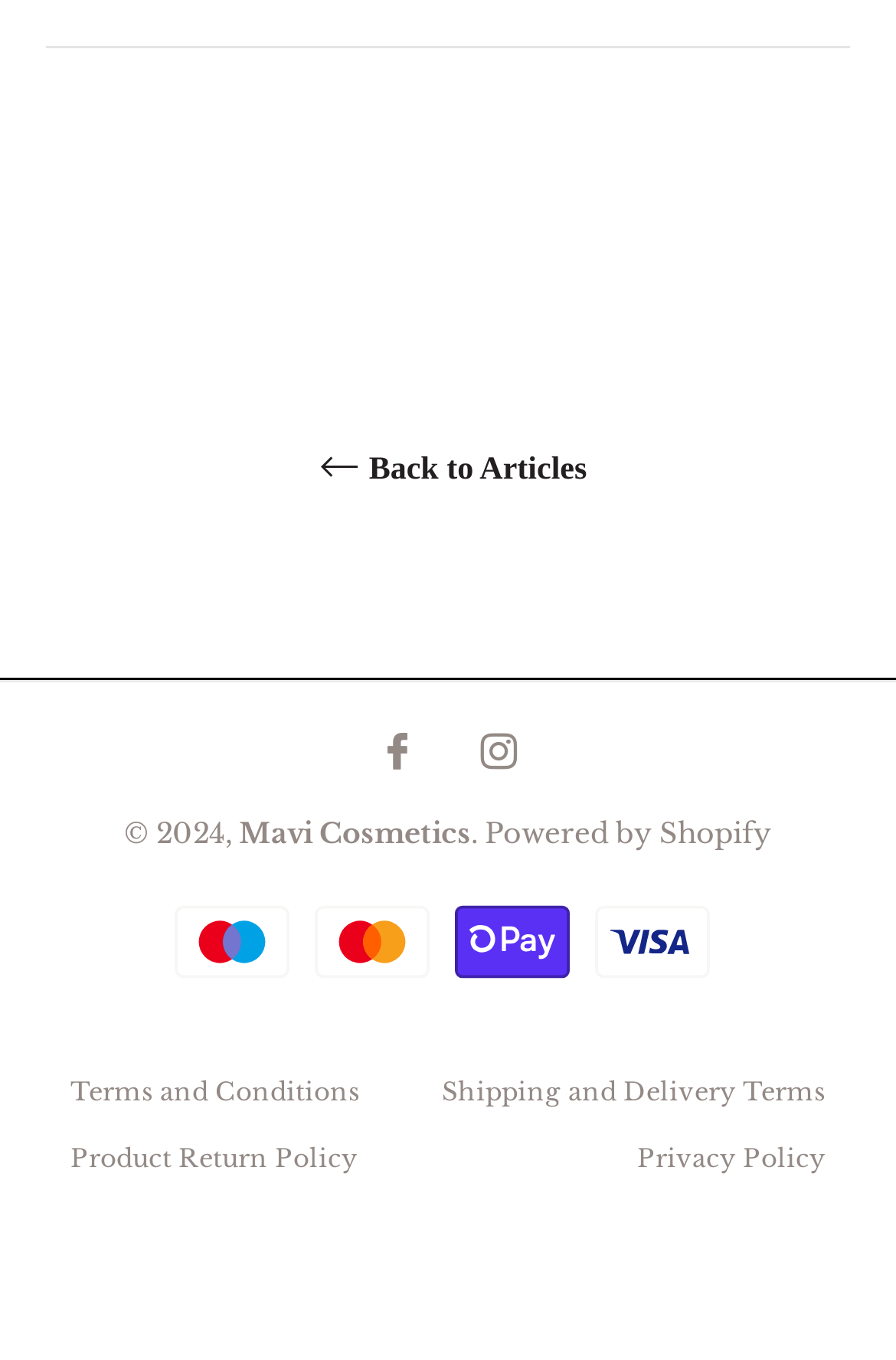What payment methods are accepted?
Offer a detailed and full explanation in response to the question.

I looked at the image elements at the bottom of the page and found that they represent different payment methods, namely Maestro, Mastercard, Shop Pay, and Visa. This suggests that these payment methods are accepted.